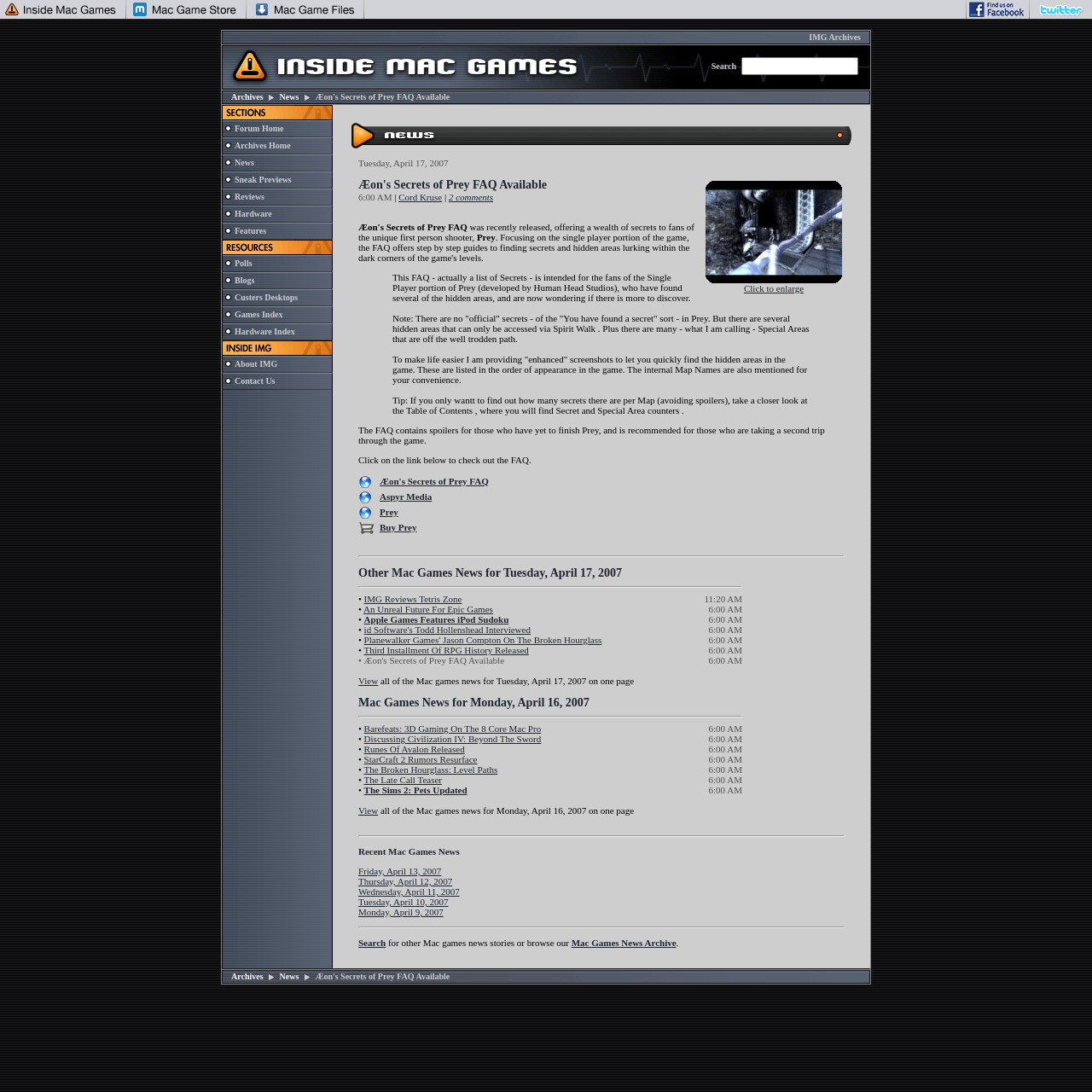Given the element description Æon's Secrets of Prey FAQ, predict the bounding box coordinates for the UI element in the webpage screenshot. The format should be (top-left x, top-left y, bottom-right x, bottom-right y), and the values should be between 0 and 1.

[0.348, 0.436, 0.447, 0.445]